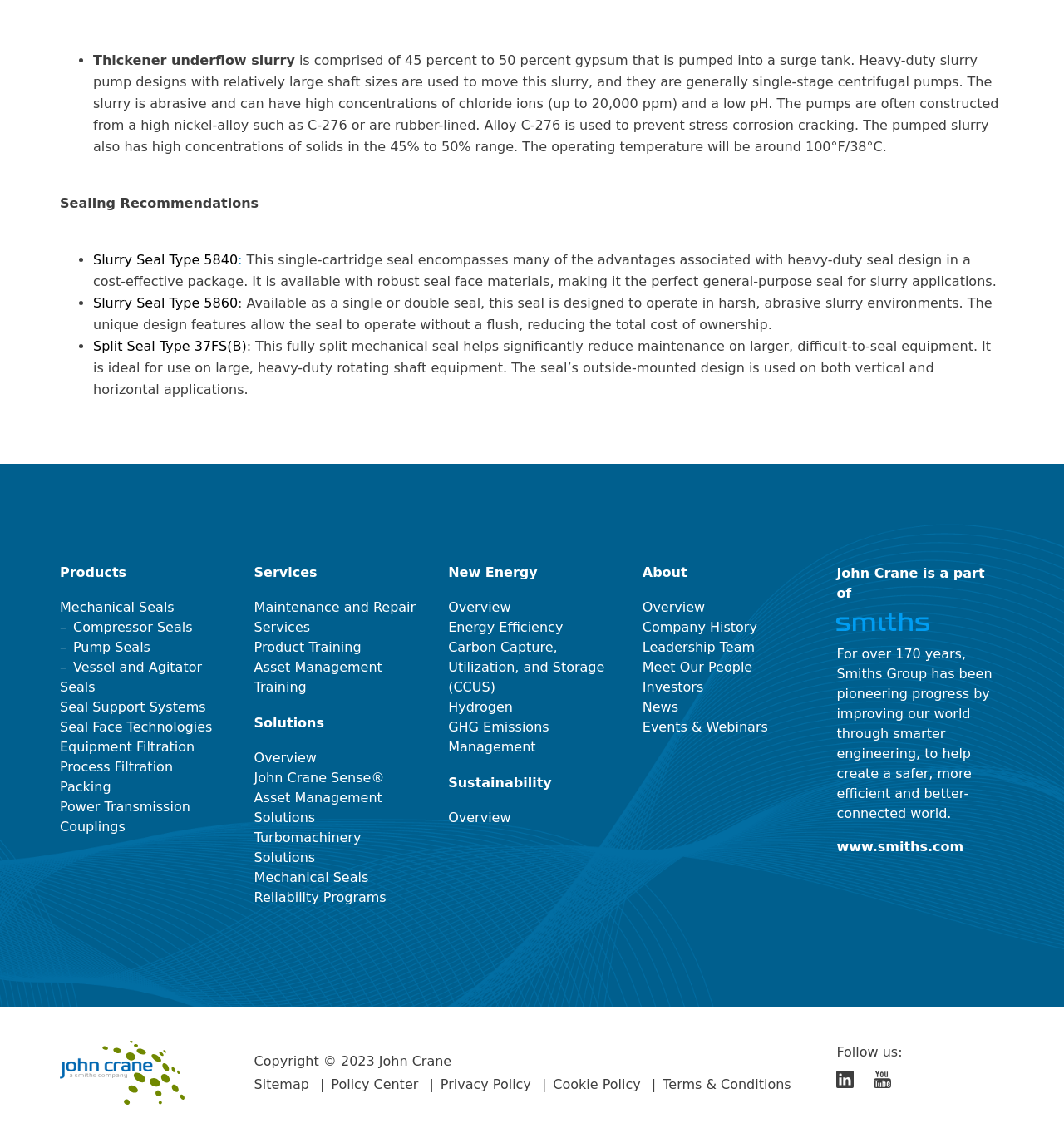Please locate the bounding box coordinates for the element that should be clicked to achieve the following instruction: "Follow John Crane on LinkedIn". Ensure the coordinates are given as four float numbers between 0 and 1, i.e., [left, top, right, bottom].

[0.786, 0.941, 0.803, 0.957]